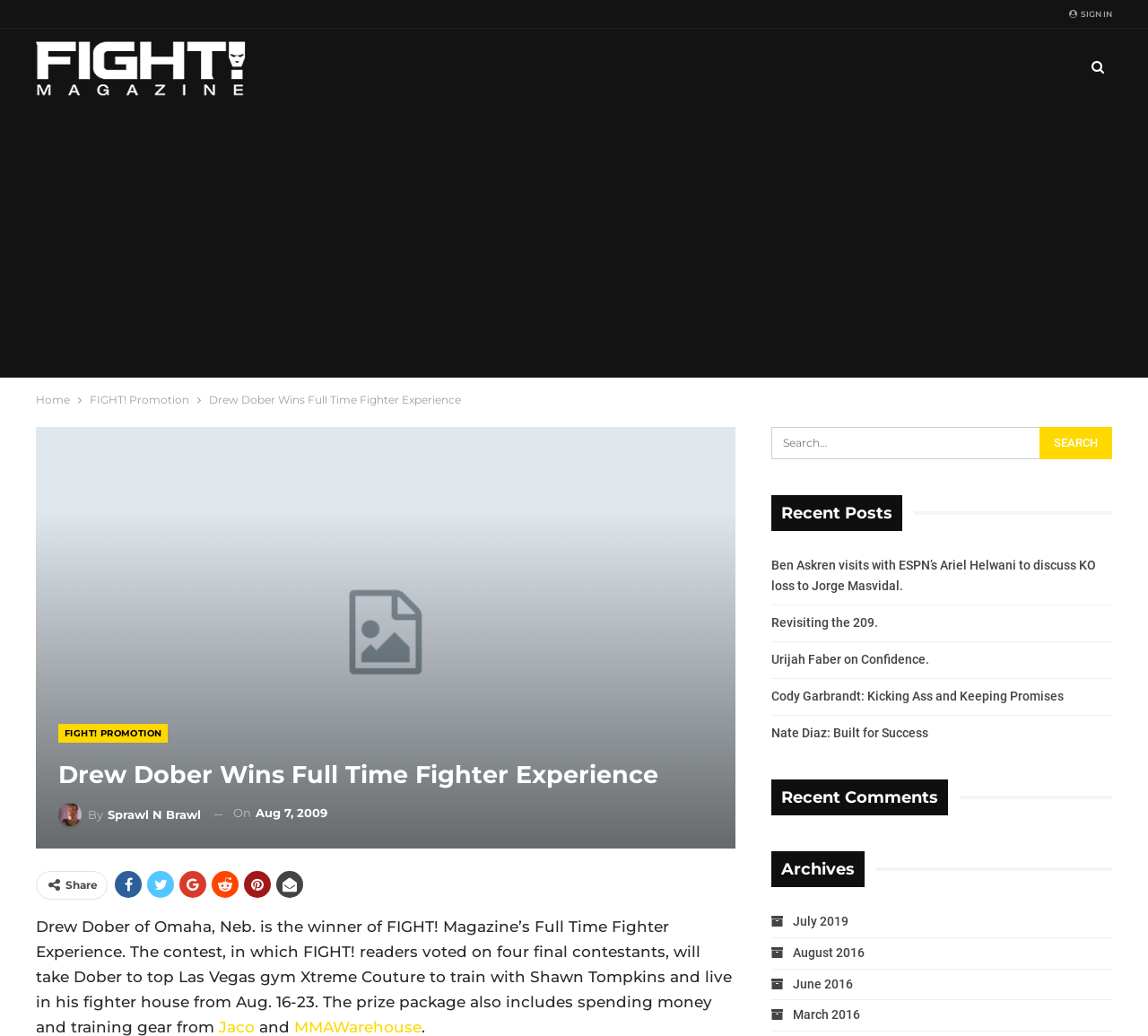Give a one-word or phrase response to the following question: What is the purpose of the search box?

To search for content